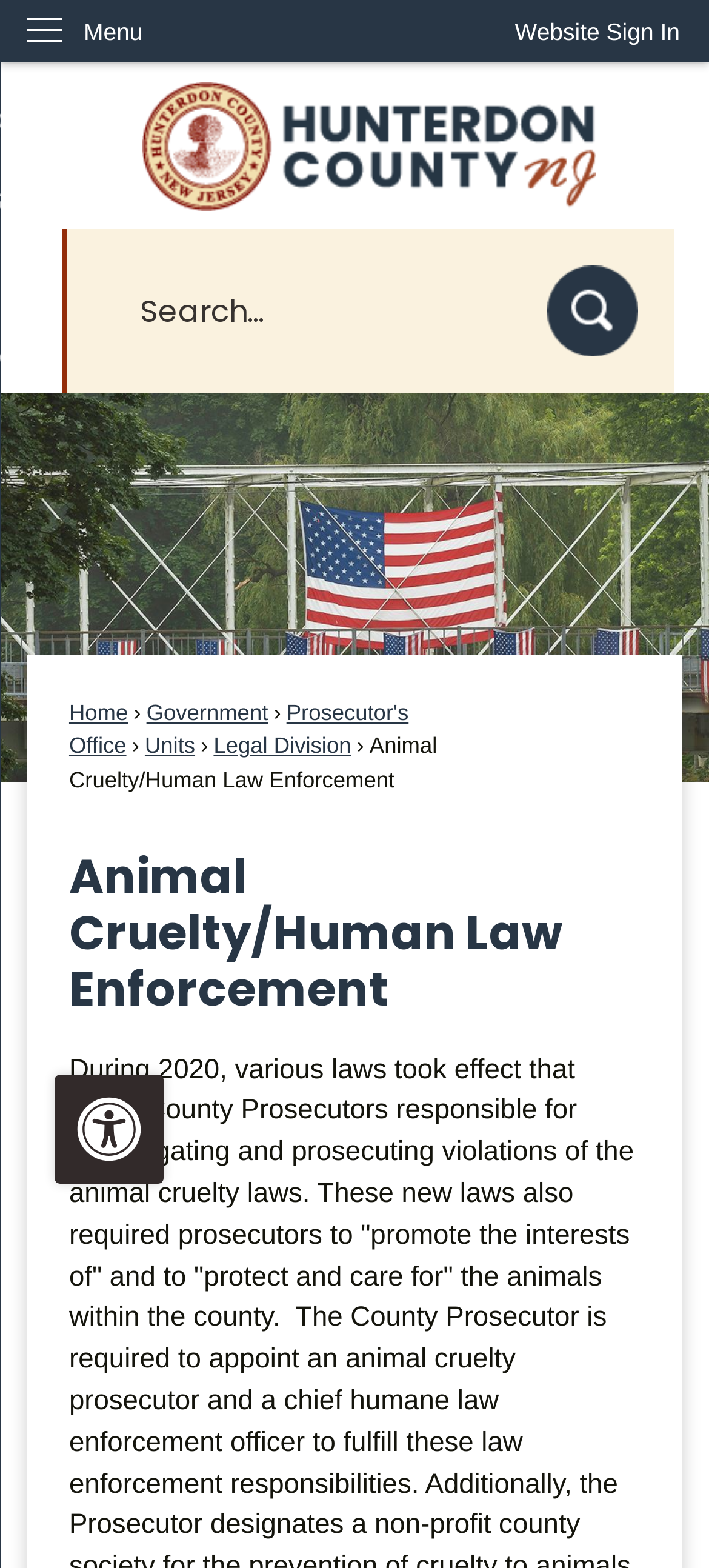Is the website sign-in feature available?
Please use the image to deliver a detailed and complete answer.

The webpage has a button labeled 'Website Sign In' near the top. This button is likely to allow users to log in to the website, suggesting that the website has features or content that require authentication.